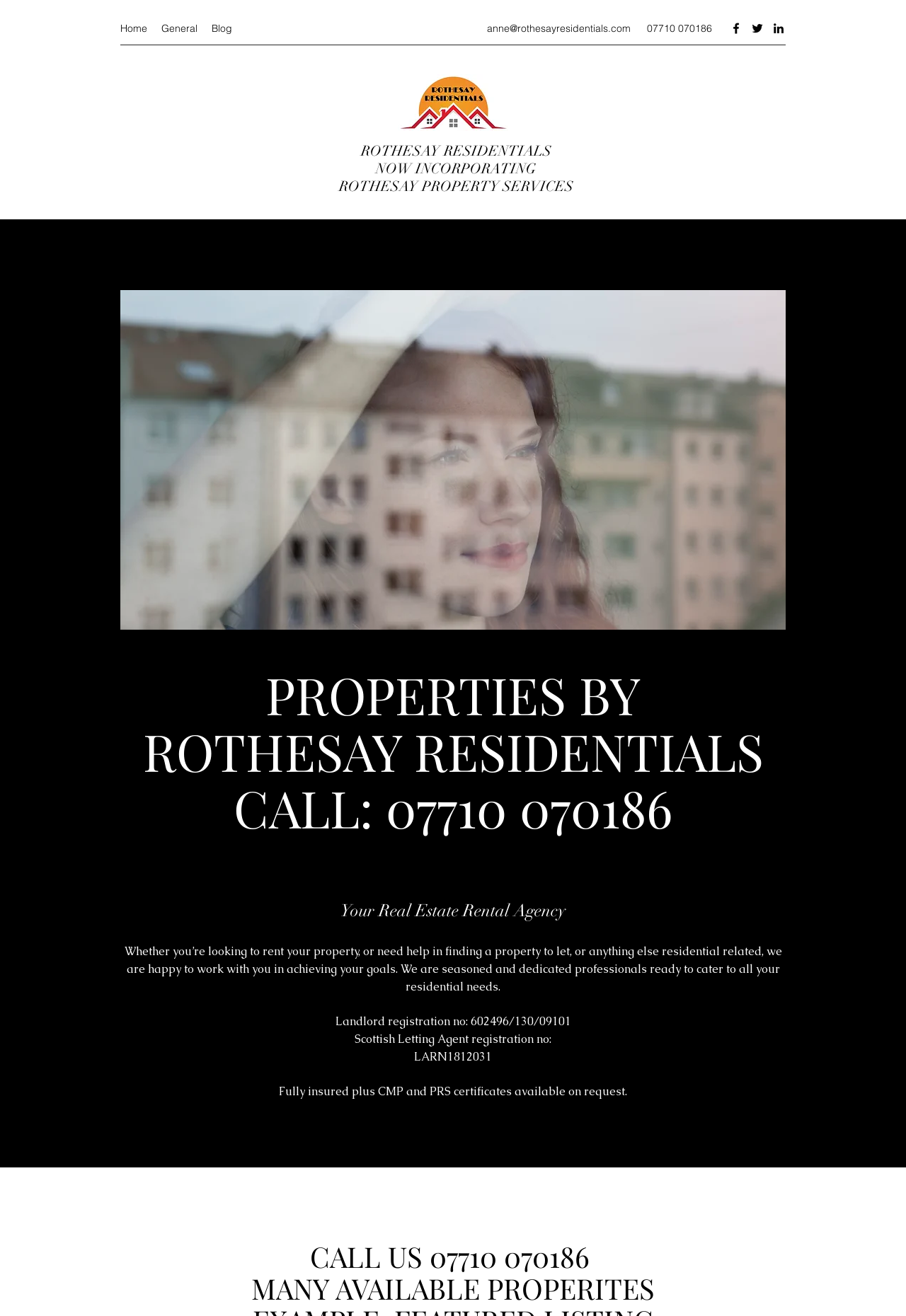Write an exhaustive caption that covers the webpage's main aspects.

The webpage is a real estate agency's homepage, titled "Home". At the top, there is a navigation bar with links to "Home", "General", and "Blog". Below the navigation bar, there is a contact information section with an email address, phone number, and social media links to Facebook, Twitter, and LinkedIn, each accompanied by an icon.

To the left of the contact information, there is a large image of a woman looking out the window, spanning from the top to the middle of the page. Above the image, there is a heading "ROTHESAY RESIDENTIALS" and below it, there are three headings: "PROPERTIES BY", "ROTHESAY RESIDENTIALS", and "CALL: 07710 070186".

On the right side of the page, there is a section with the company's name, "ROTHESAY RESIDENTIALS", and a tagline "NOW INCORPORATING ROTHESAY PROPERTY SERVICES". Below this section, there is a large image that spans the entire width of the page, showing a front view and reflection of a building.

In the middle of the page, there is a paragraph of text describing the company's services, stating that they are a real estate rental agency that can help with renting properties, finding properties to let, and other residential needs. Below this paragraph, there are several lines of text with the company's registration numbers and certifications.

At the very bottom of the page, there is another image of a front entrance, which spans the entire width of the page.